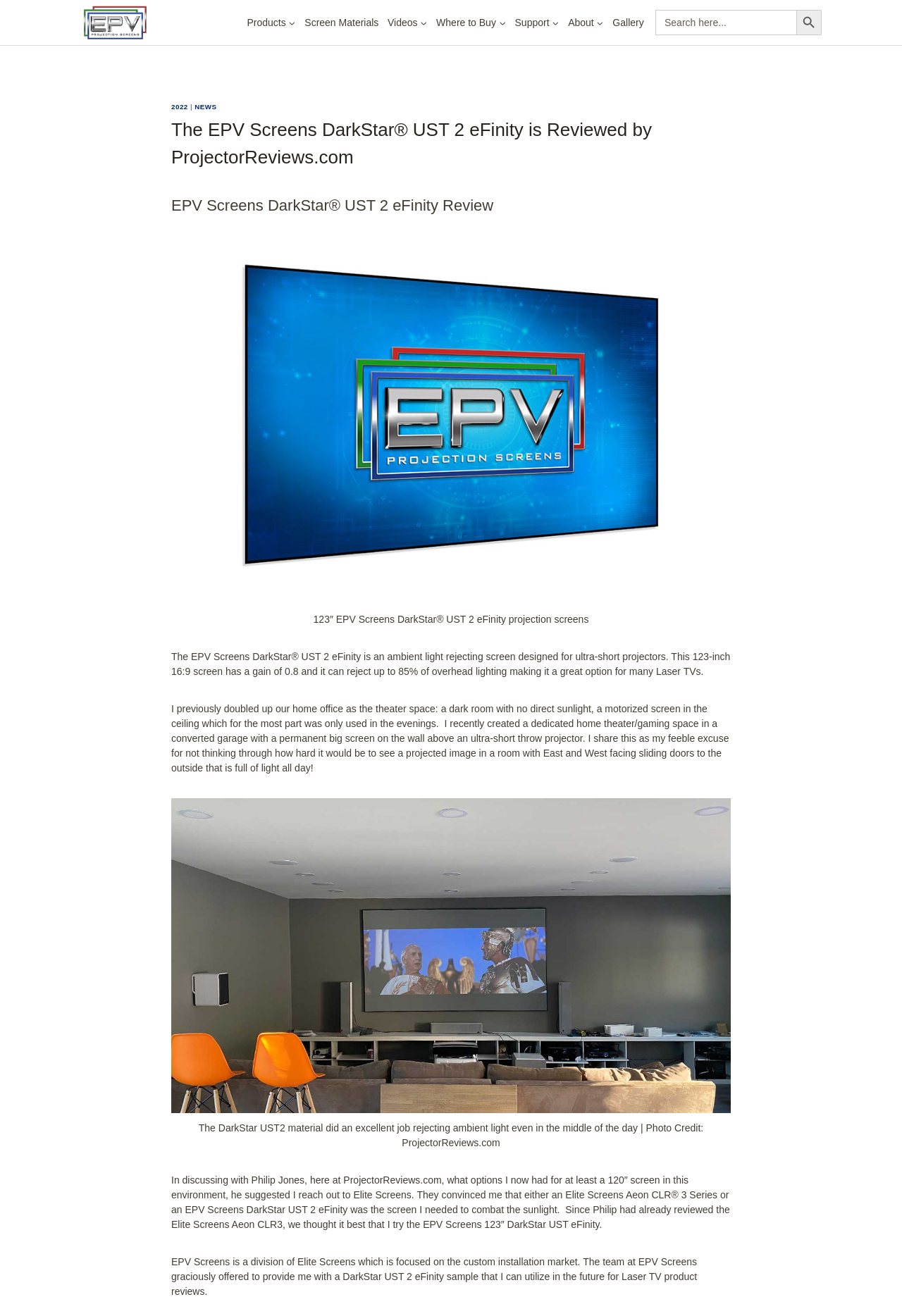Identify the coordinates of the bounding box for the element that must be clicked to accomplish the instruction: "Click the 'Help Instructions' link".

None